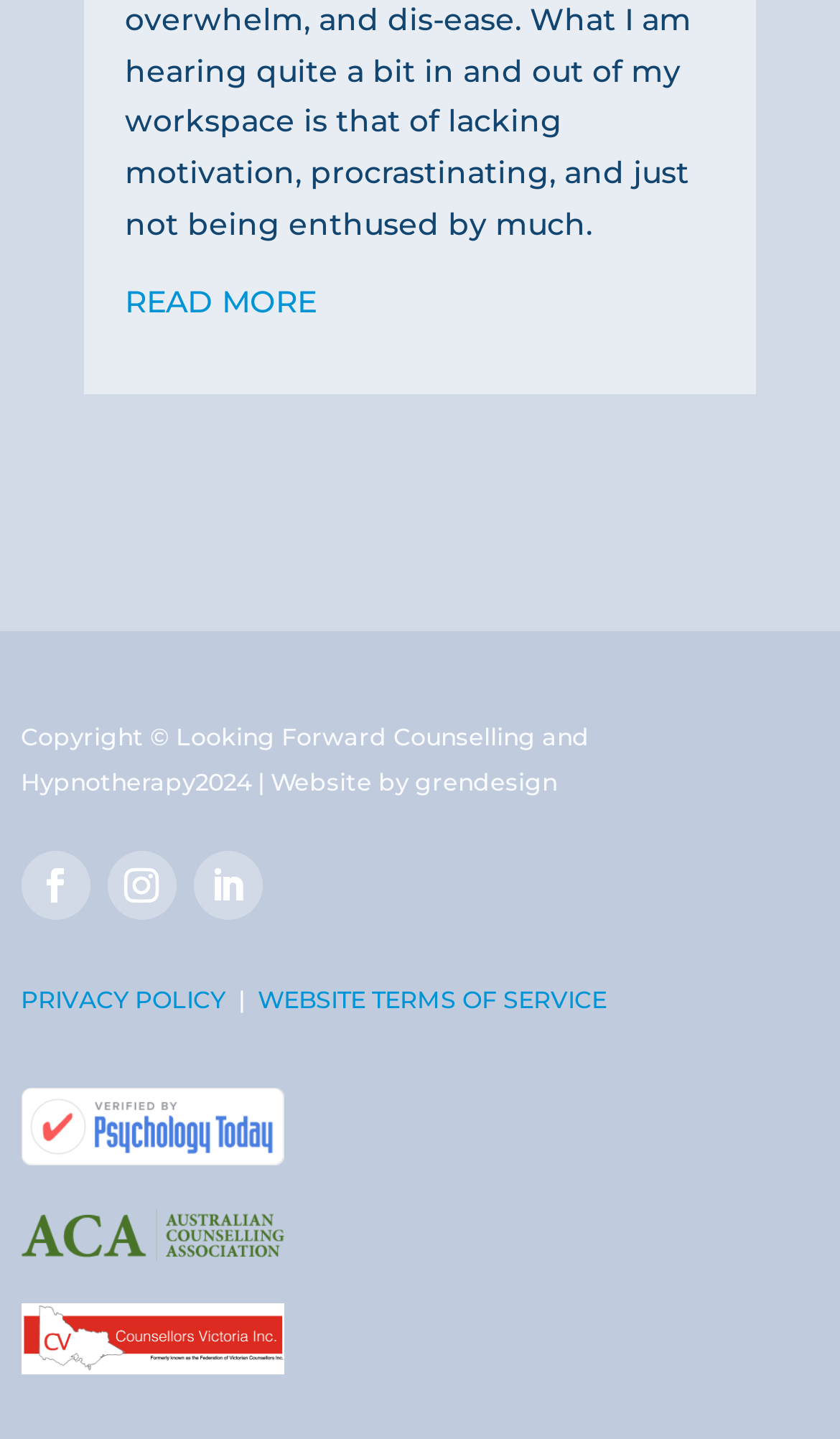Look at the image and give a detailed response to the following question: What is the text of the 'READ MORE' link?

The 'READ MORE' link is a prominent element on the webpage, with a bounding box coordinate of [0.149, 0.196, 0.377, 0.223]. The text of this link is simply 'READ MORE'.